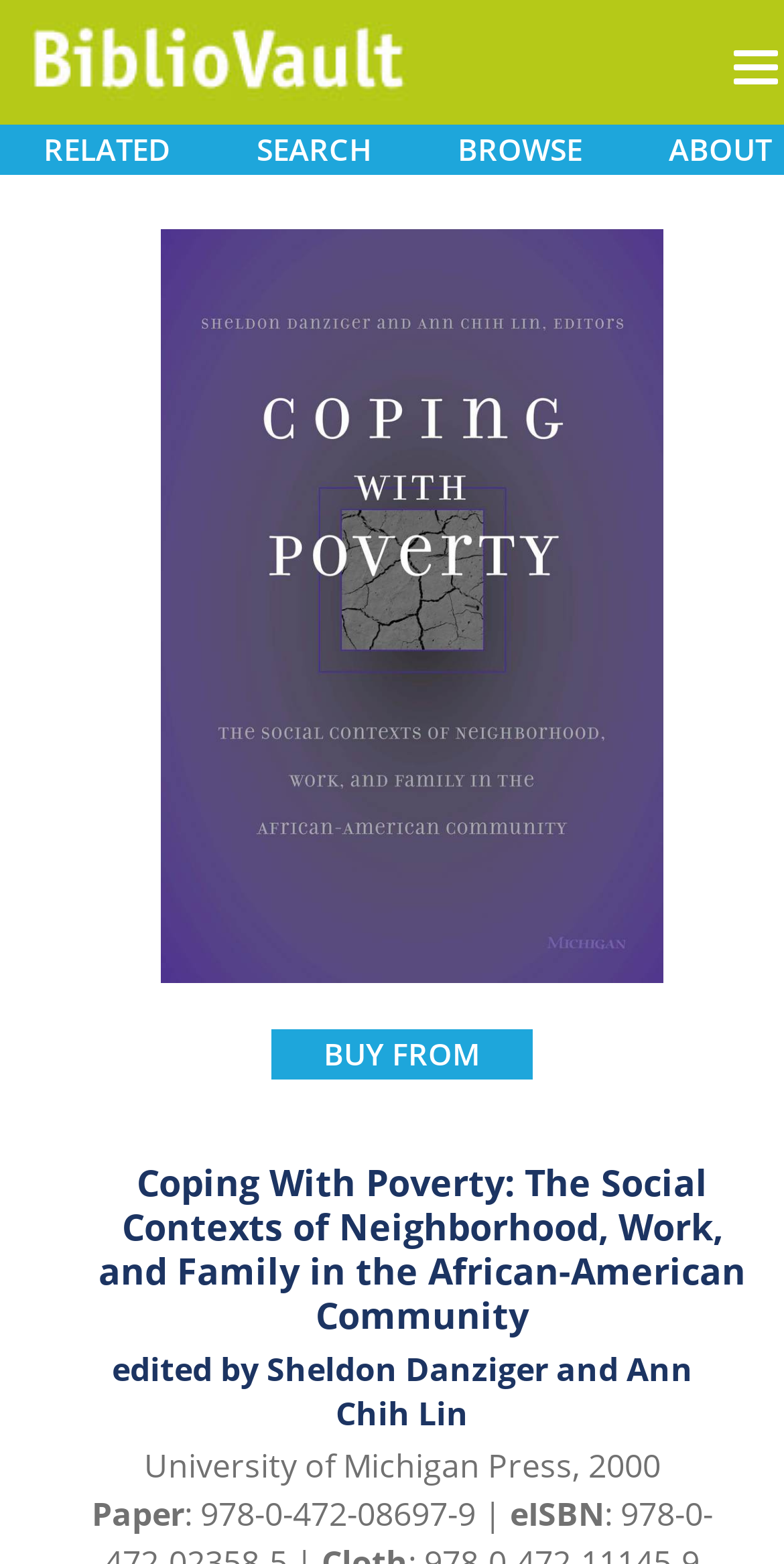Who are the editors of the book?
Based on the visual information, provide a detailed and comprehensive answer.

The editors of the book can be found in the StaticText element with coordinates [0.142, 0.862, 0.883, 0.918], which is 'edited by Sheldon Danziger and Ann Chih Lin'.